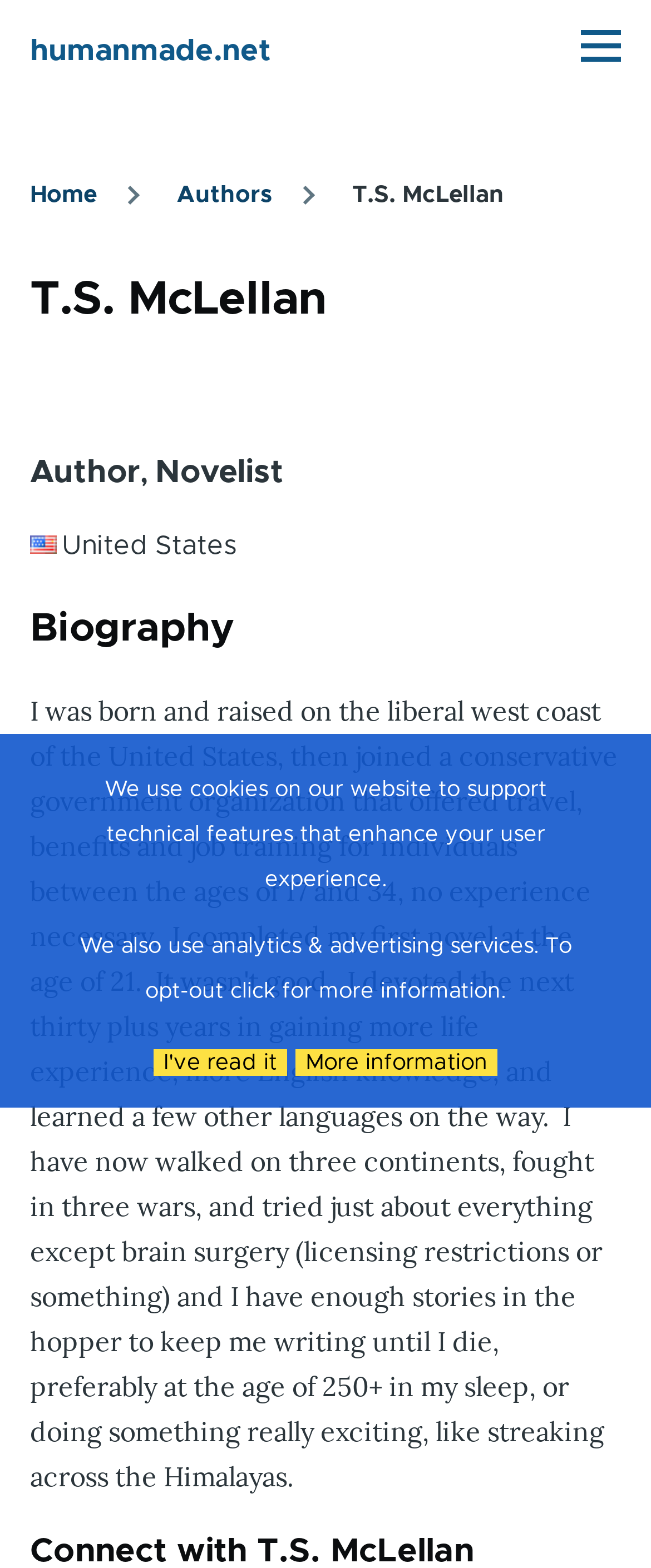Locate the bounding box of the UI element with the following description: "Menu".

[0.877, 0.01, 0.969, 0.048]